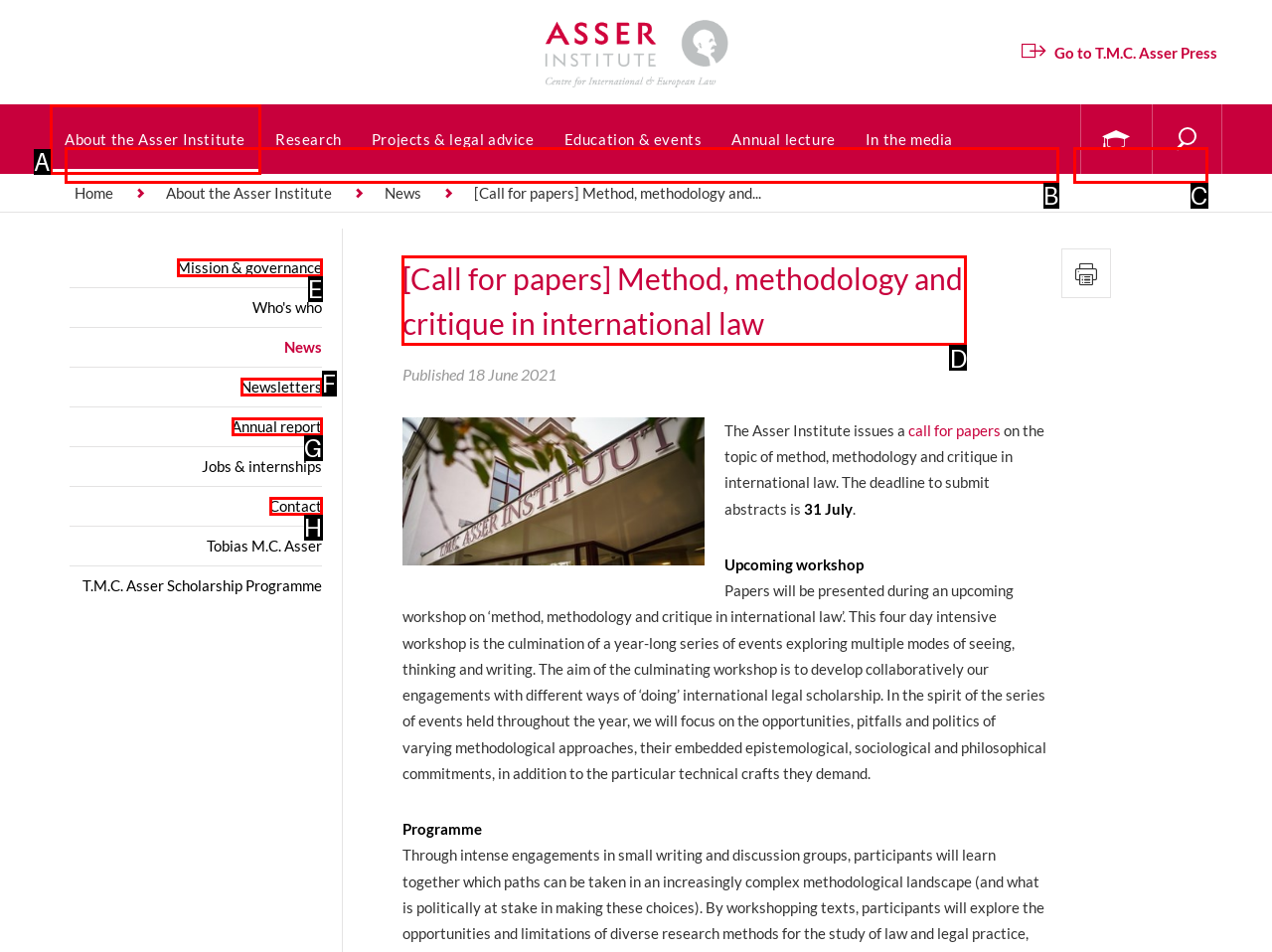Point out the specific HTML element to click to complete this task: Read about the call for papers Reply with the letter of the chosen option.

D